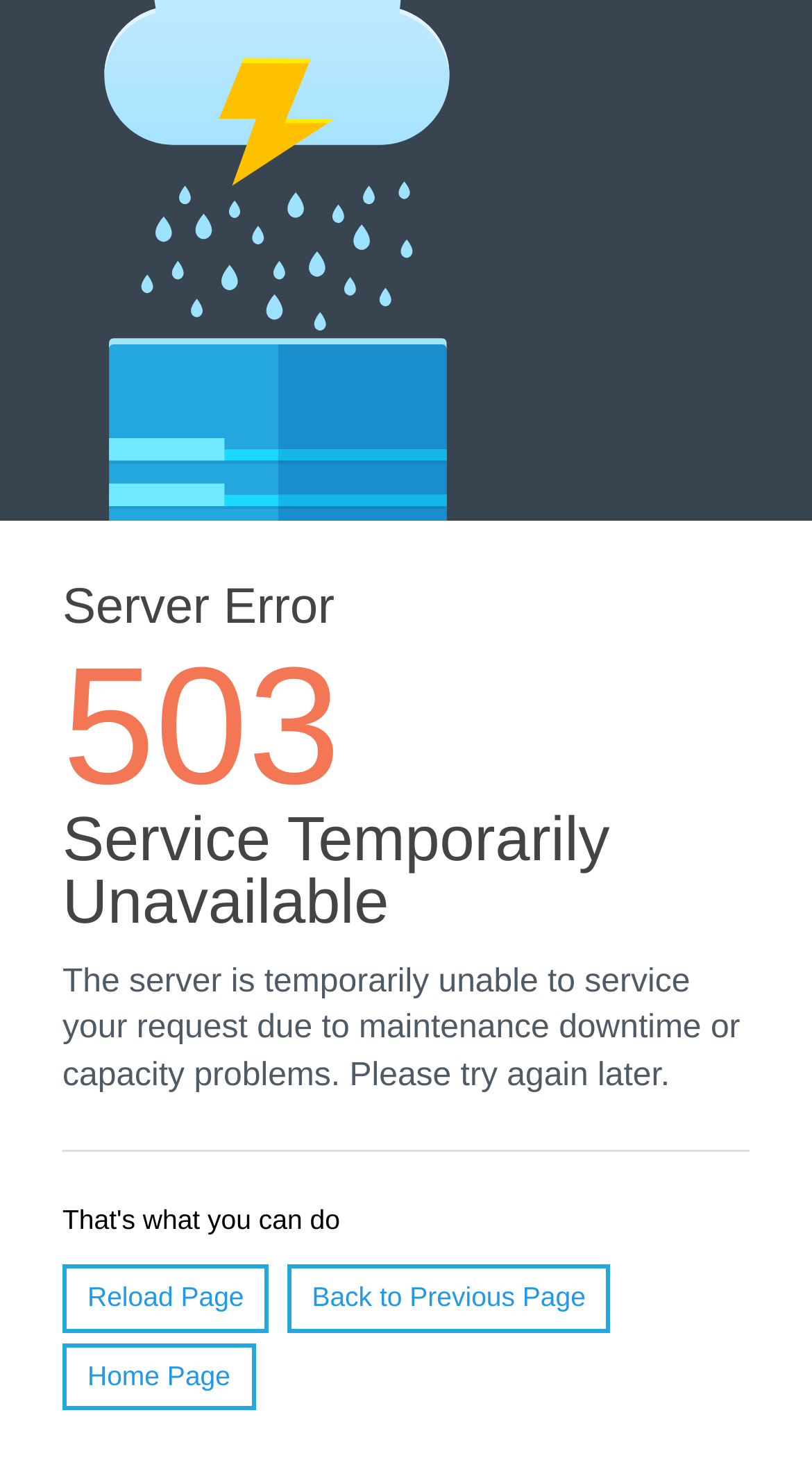What is the reason for the server error?
From the image, provide a succinct answer in one word or a short phrase.

Maintenance downtime or capacity problems